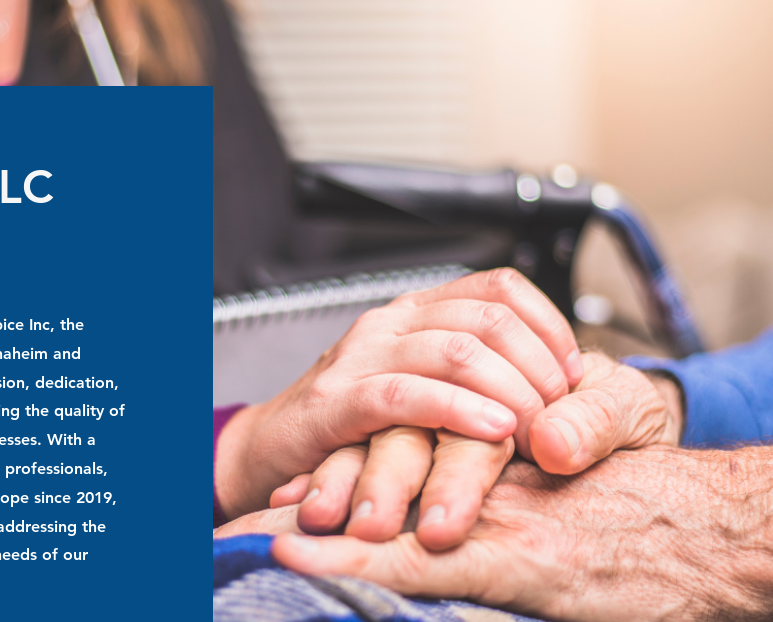Provide a comprehensive description of the image.

The image captures a tender moment of care at TLC Hospice Inc, illustrating a close-up of two hands gently clasping each other. This visual emphasizes the compassion and dedication that characterize hospice care. In the background, hints of a medical environment are discernible, suggesting the supportive setting in which families and healthcare professionals connect. This imagery conveys not only the physical touch but also the emotional bond and support offered by the team, reflecting the commitment of TLC Hospice Inc to enhancing the quality of life for patients with life-limiting illnesses. The accompanying text on the left speaks to the organization's mission, highlighting its experienced professionals who prioritize addressing both medical and emotional needs.